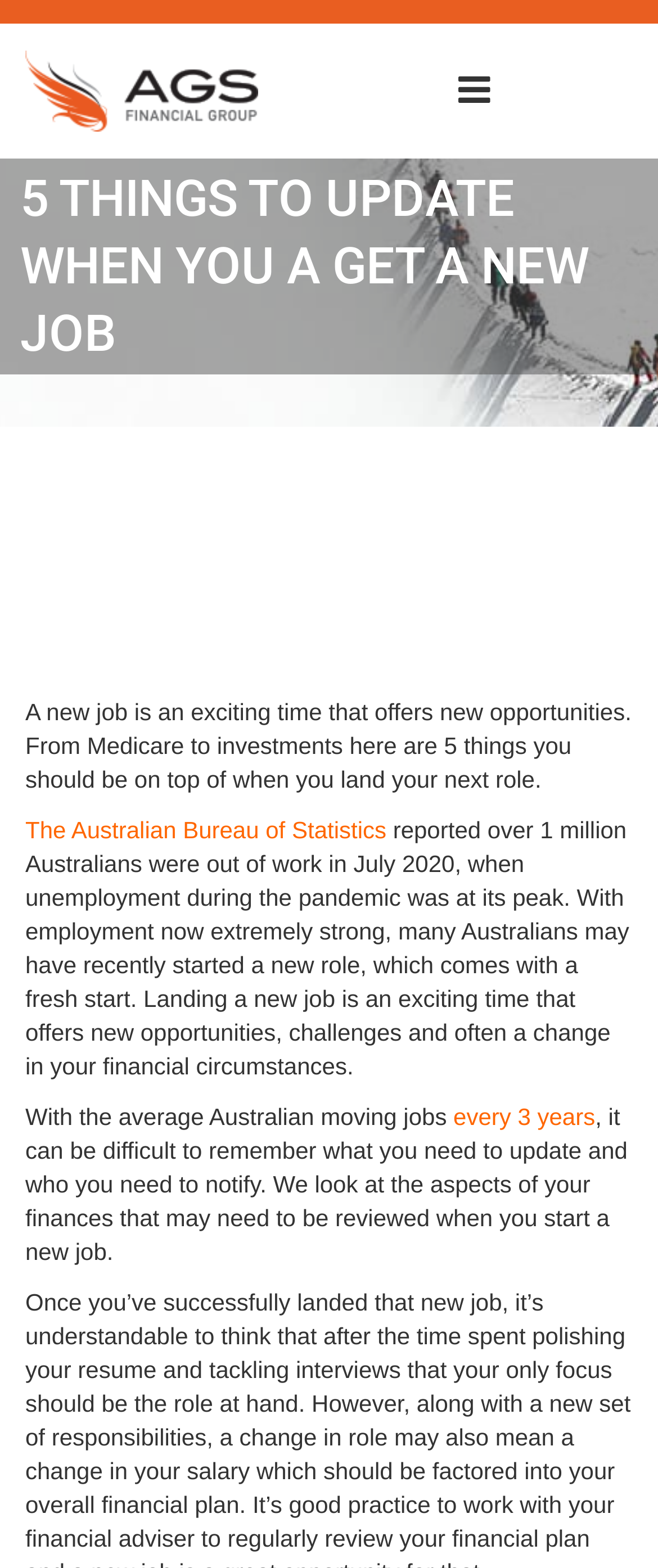With reference to the image, please provide a detailed answer to the following question: How many things should you update when you get a new job?

The webpage provides a list of '5 things to update when you get a new job', which includes aspects of your finances that may need to be reviewed when you start a new job.